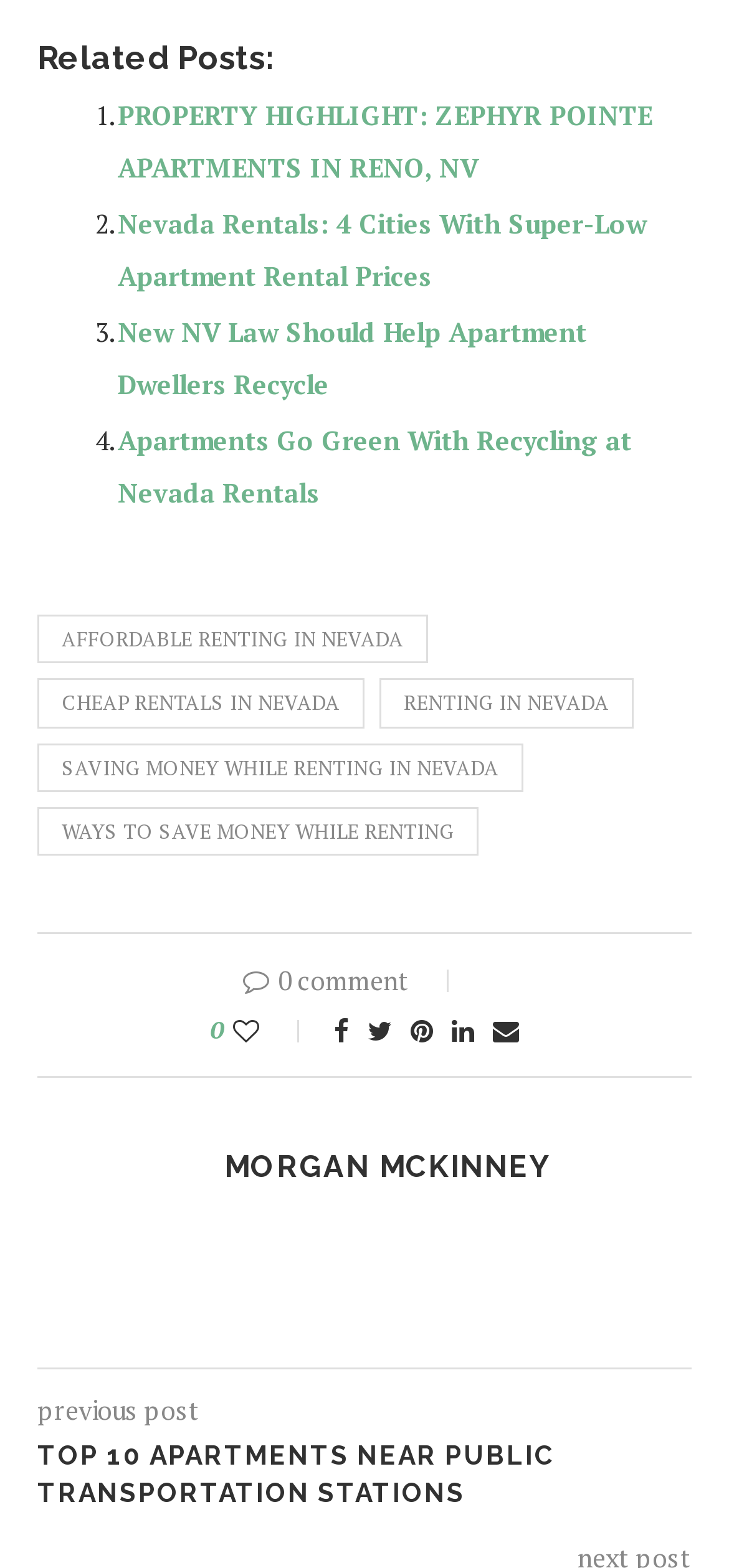What is the topic of the previous post?
Based on the content of the image, thoroughly explain and answer the question.

The webpage has a link 'previous post' which leads to an article titled 'TOP 10 APARTMENTS NEAR PUBLIC TRANSPORTATION STATIONS', suggesting that the topic of the previous post is apartments near public transportation stations.